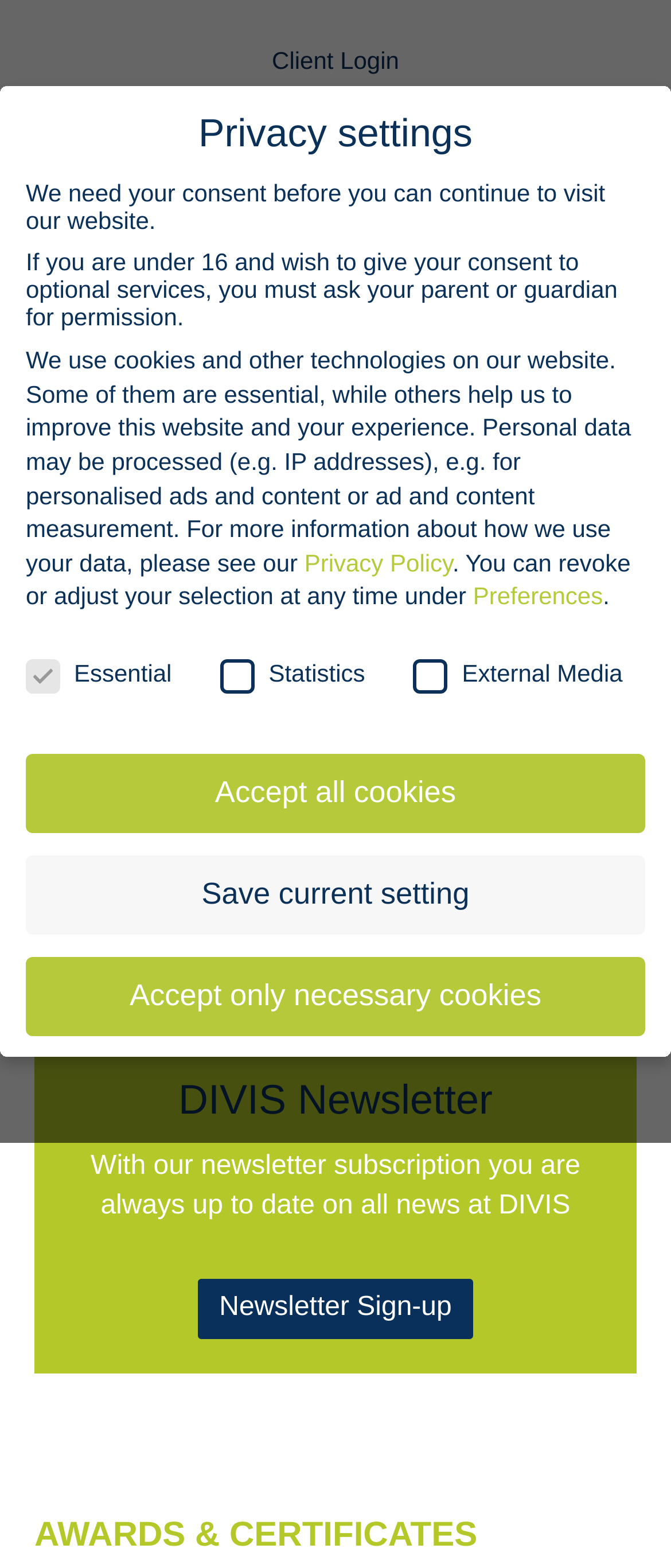Identify and provide the title of the webpage.

AWARDS & CERTIFICATES